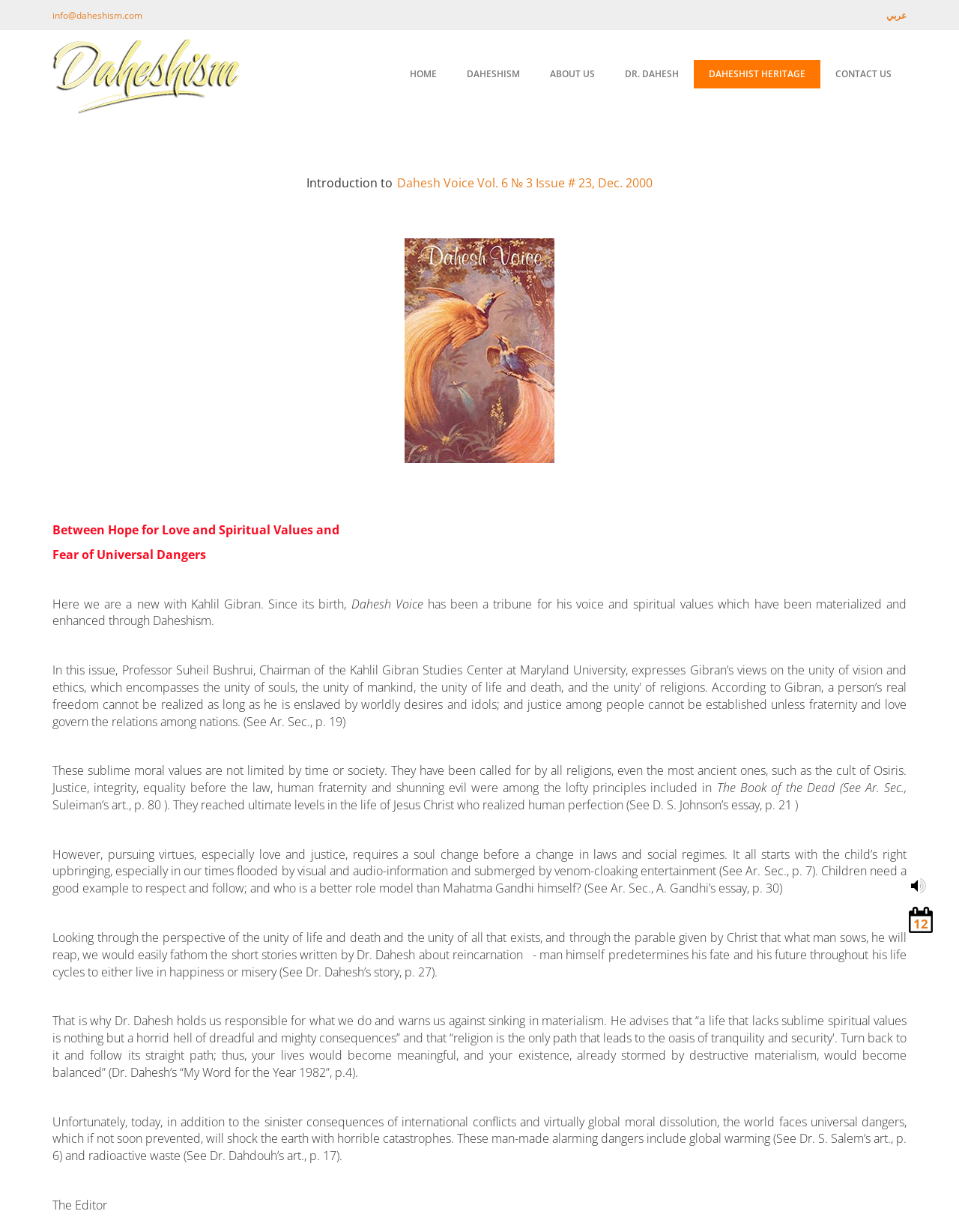Determine the bounding box coordinates for the UI element with the following description: "lower third". The coordinates should be four float numbers between 0 and 1, represented as [left, top, right, bottom].

None